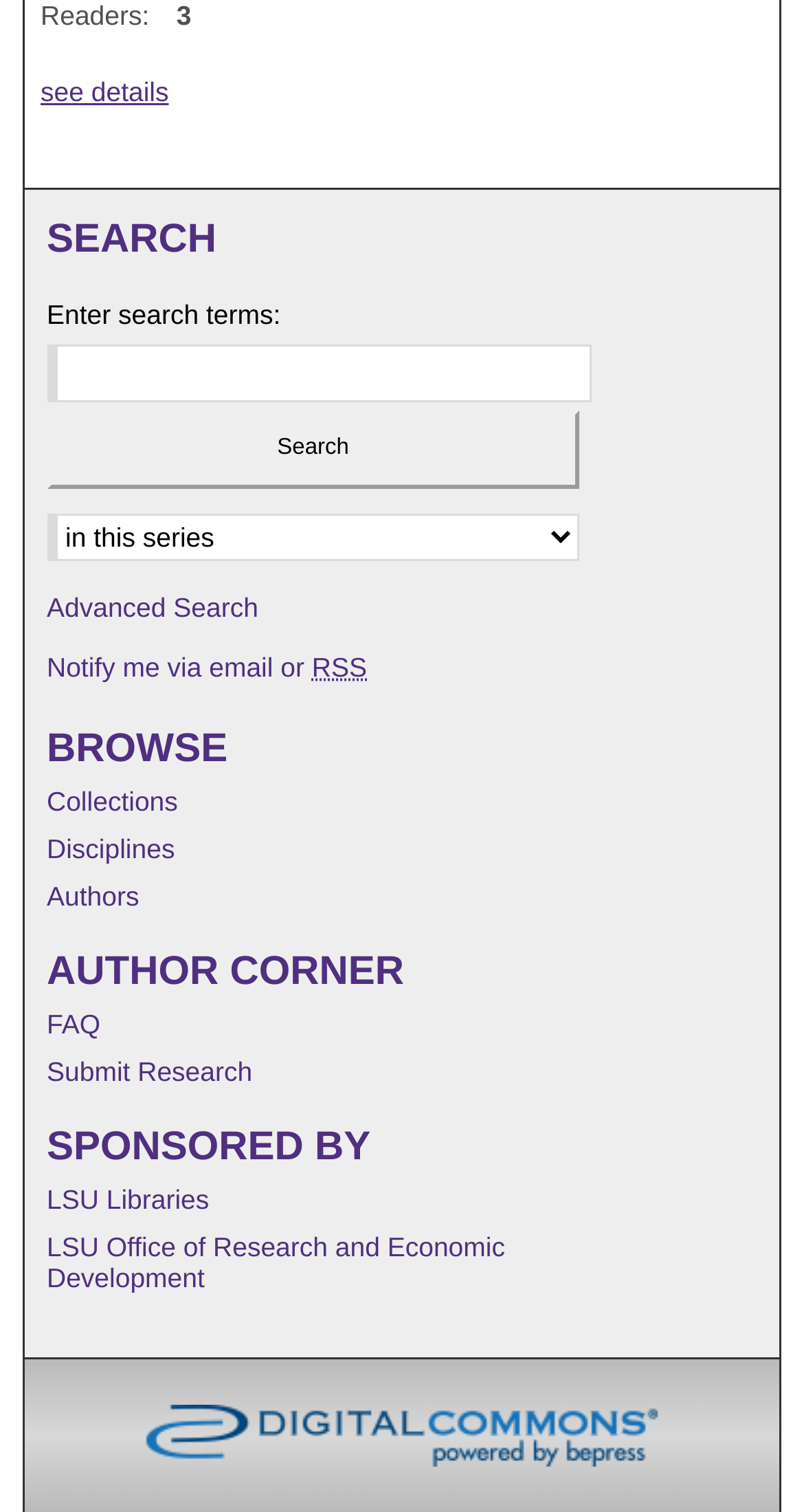Using the information from the screenshot, answer the following question thoroughly:
What is the name of the office that sponsors this webpage?

The webpage has a section labeled 'SPONSORED BY' which contains a link to 'LSU Office of Research and Economic Development', indicating that this office is one of the sponsors of the webpage.